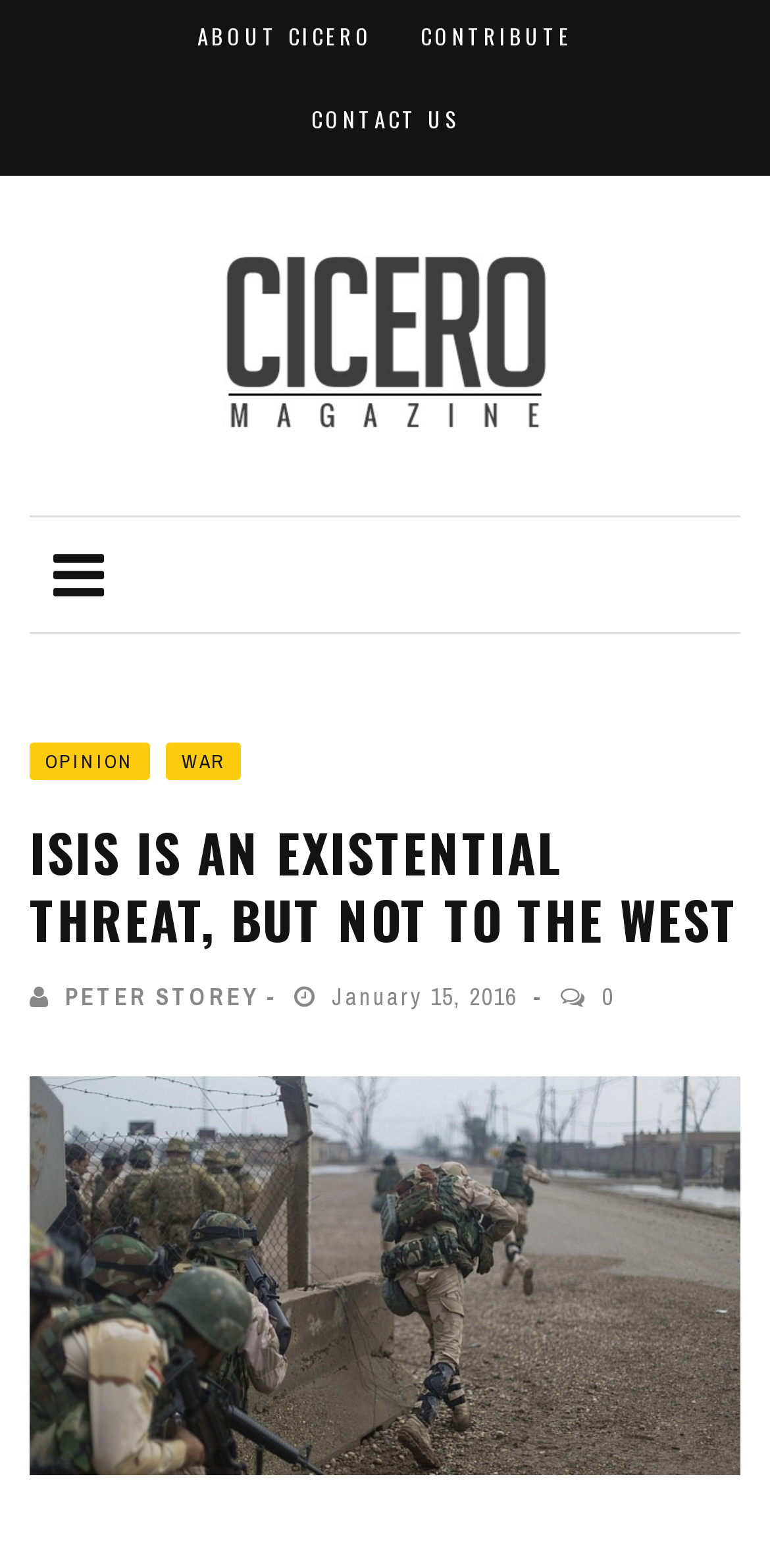Please answer the following query using a single word or phrase: 
When was the article published?

January 15, 2016